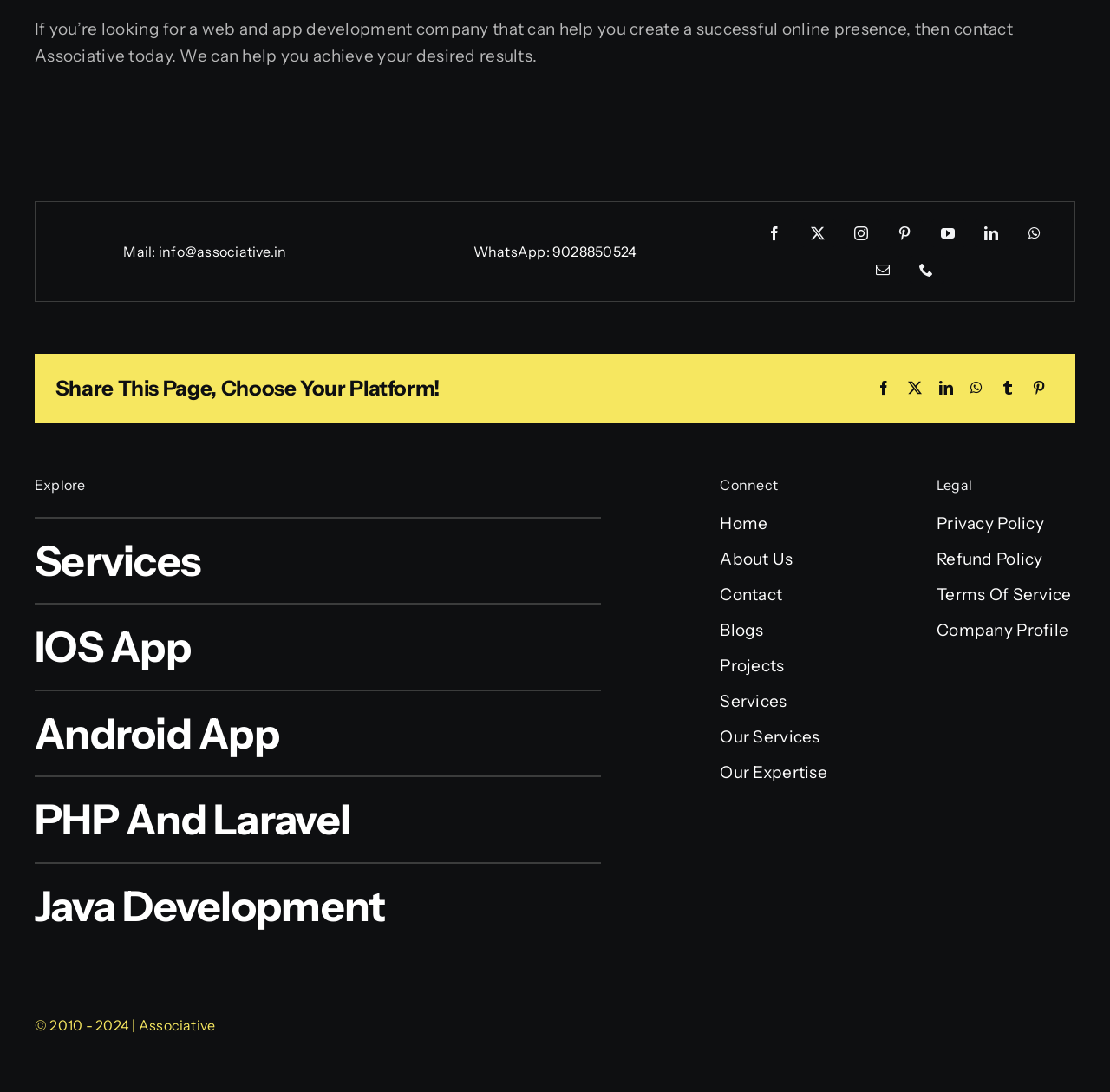Please indicate the bounding box coordinates for the clickable area to complete the following task: "Explore services". The coordinates should be specified as four float numbers between 0 and 1, i.e., [left, top, right, bottom].

[0.031, 0.473, 0.541, 0.552]